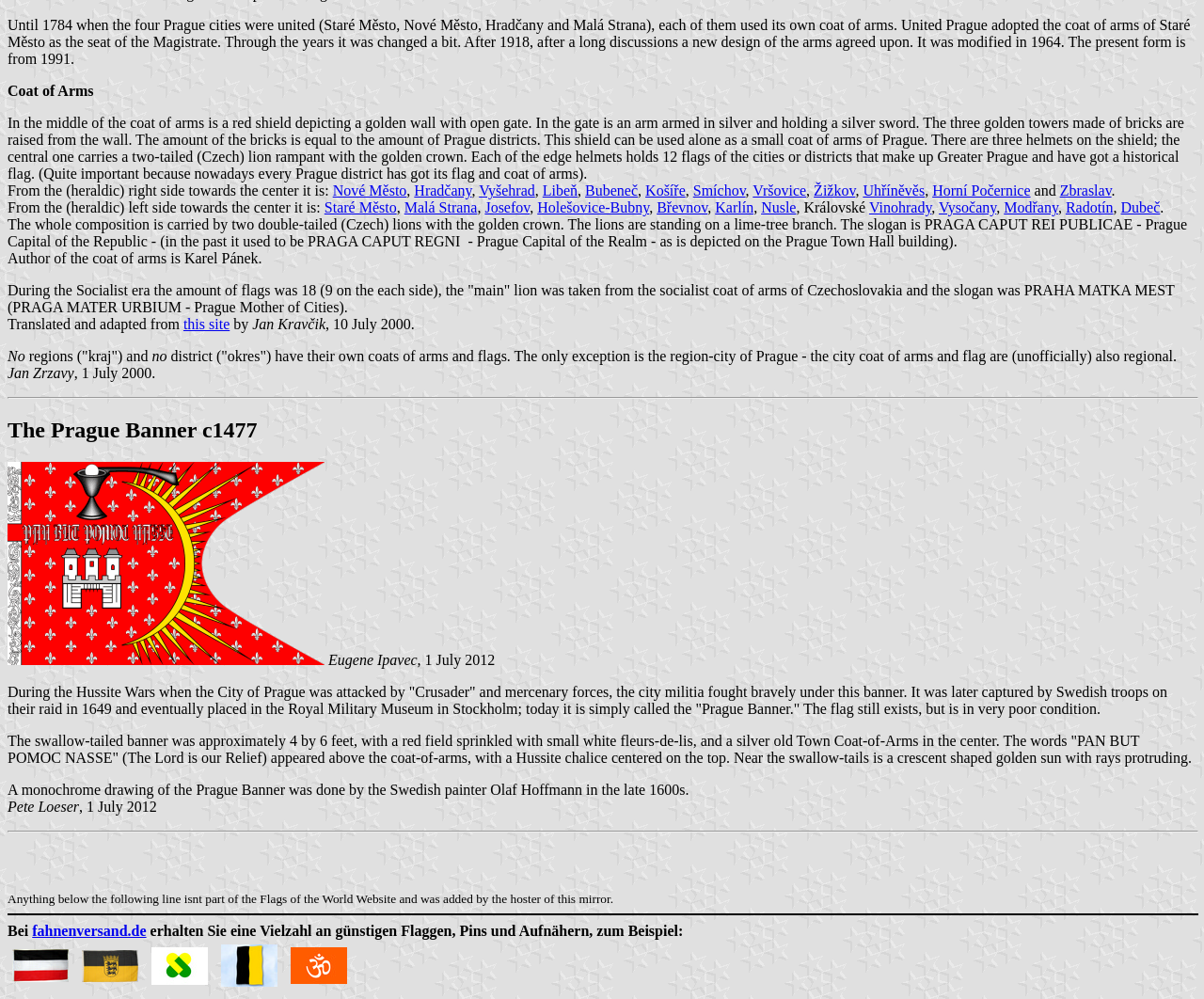Based on what you see in the screenshot, provide a thorough answer to this question: How many flags are on each side of the coat of arms?

According to the text, each of the edge helmets holds 12 flags of the cities or districts that make up Greater Prague and have got a historical flag.